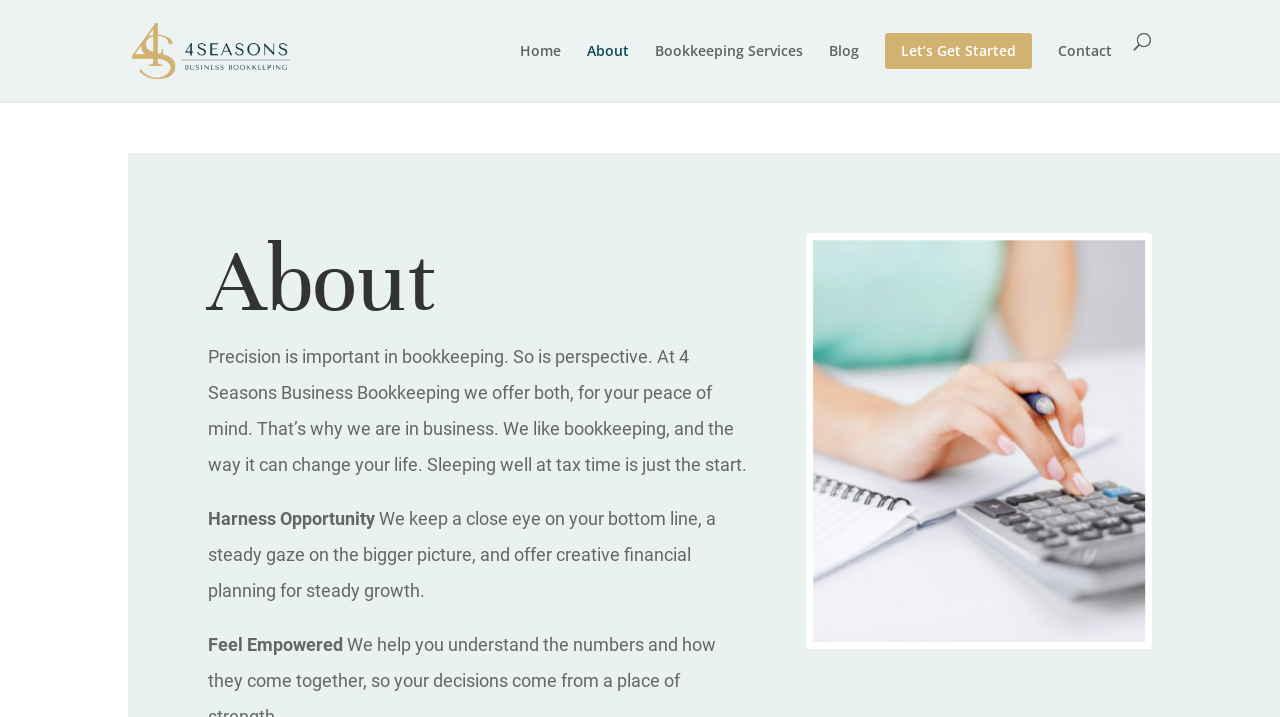Give a detailed account of the webpage's layout and content.

The webpage is about 4 Seasons Business Bookkeeping, with a prominent logo image at the top left corner, accompanied by a link to the company's homepage. The top navigation menu consists of six links: Home, About, Bookkeeping Services, Blog, Let's Get Started, and Contact, aligned horizontally across the top of the page.

Below the navigation menu, there is a search bar that spans almost the entire width of the page. Underneath the search bar, a large heading "About" is centered, followed by a paragraph of text that describes the importance of precision and perspective in bookkeeping, and how 4 Seasons Business Bookkeeping offers both for clients' peace of mind.

Further down, there are three short phrases: "Harness Opportunity", "We keep a close eye on your bottom line...", and "Feel Empowered", each positioned below the previous one, and aligned to the left. These phrases appear to be highlighting the benefits of working with 4 Seasons Business Bookkeeping.